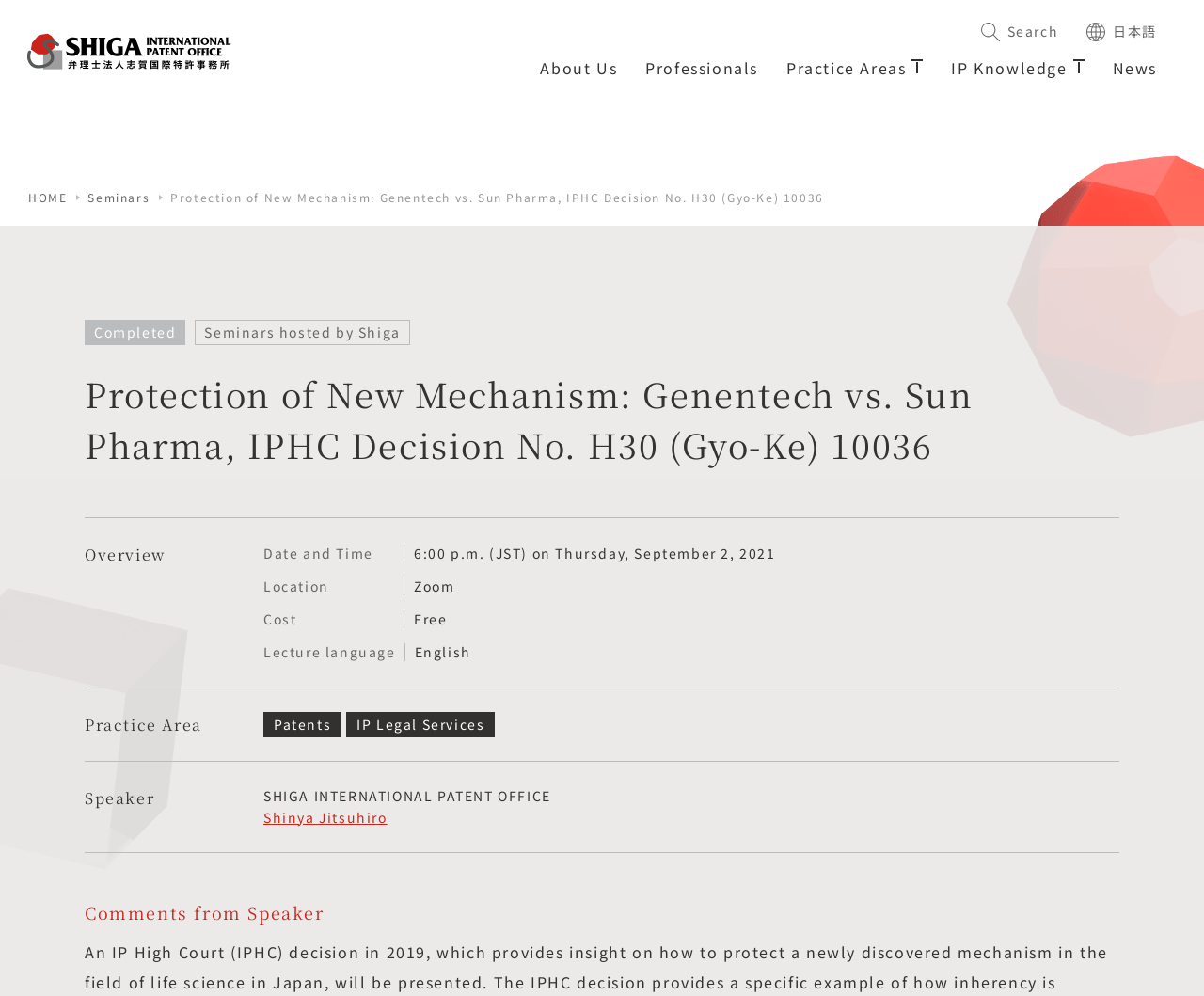Look at the image and write a detailed answer to the question: 
What is the cost of the seminar?

I found the answer by looking at the 'Cost' section of the webpage, which says 'Free'.